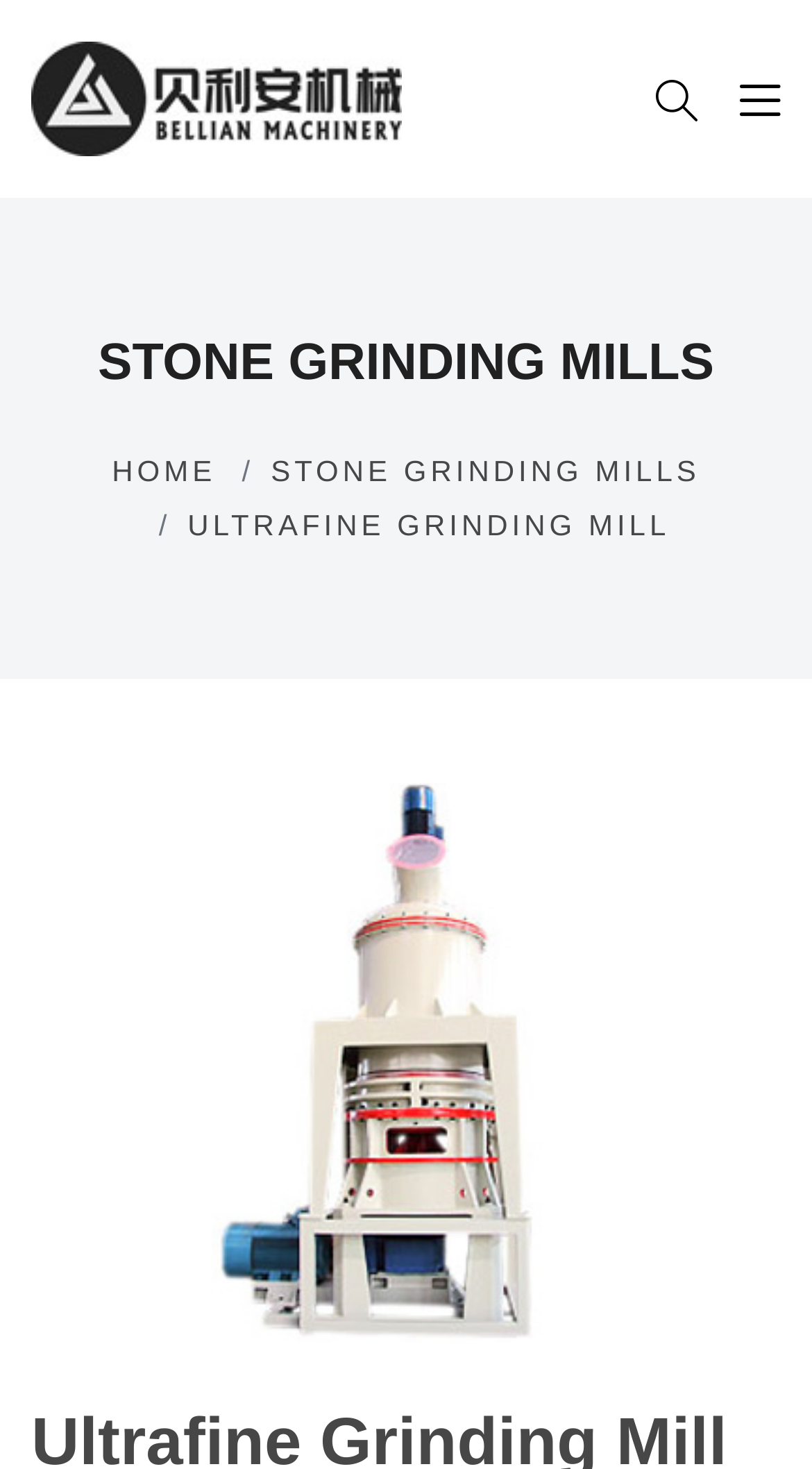What is the name of the manufacturer?
With the help of the image, please provide a detailed response to the question.

The name of the manufacturer can be found in the top-left corner of the webpage, where it says 'Bellian Mining Machinery Manufacturer' in a link and an image.